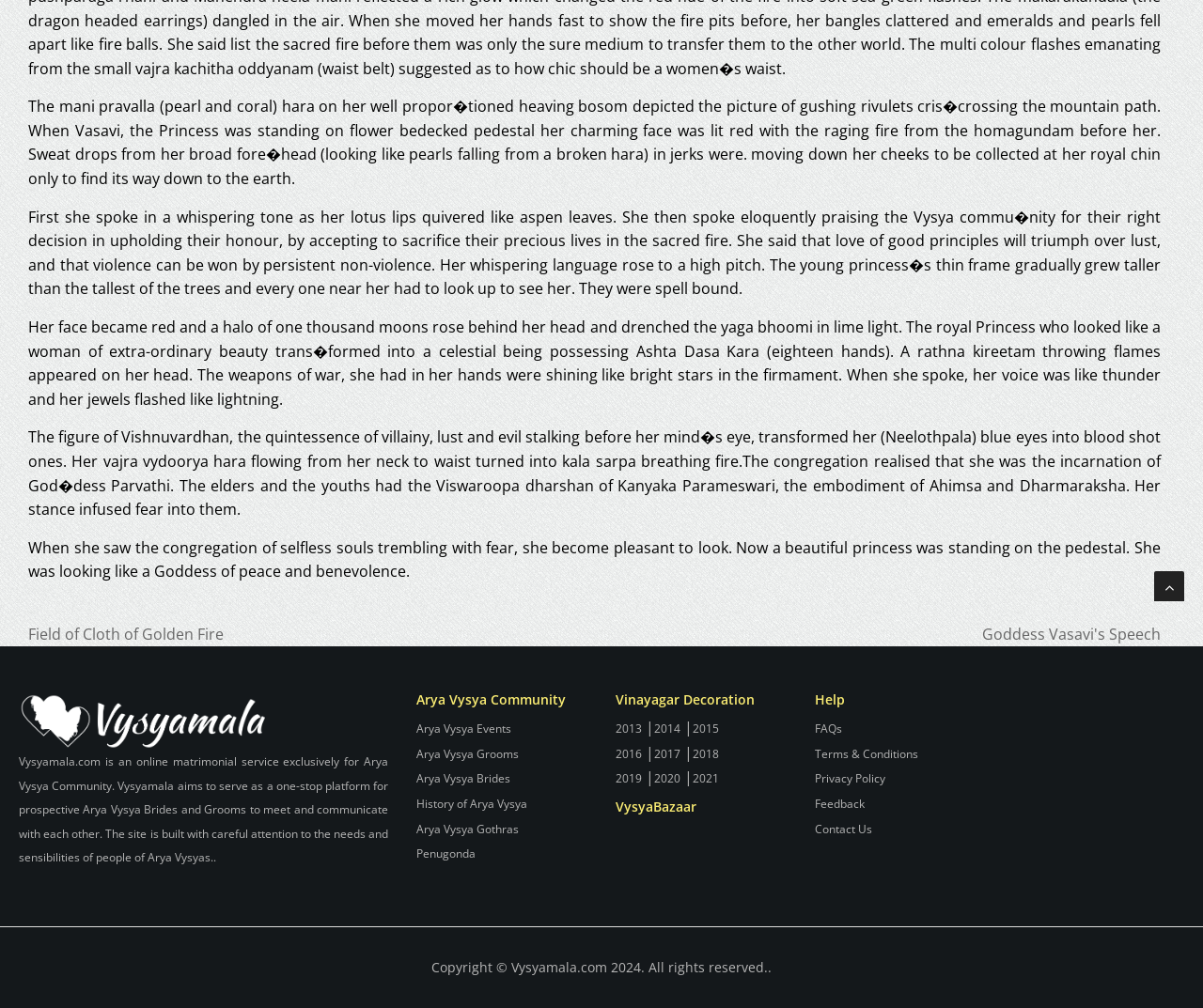Locate the UI element described by 2019 and provide its bounding box coordinates. Use the format (top-left x, top-left y, bottom-right x, bottom-right y) with all values as floating point numbers between 0 and 1.

[0.512, 0.765, 0.534, 0.78]